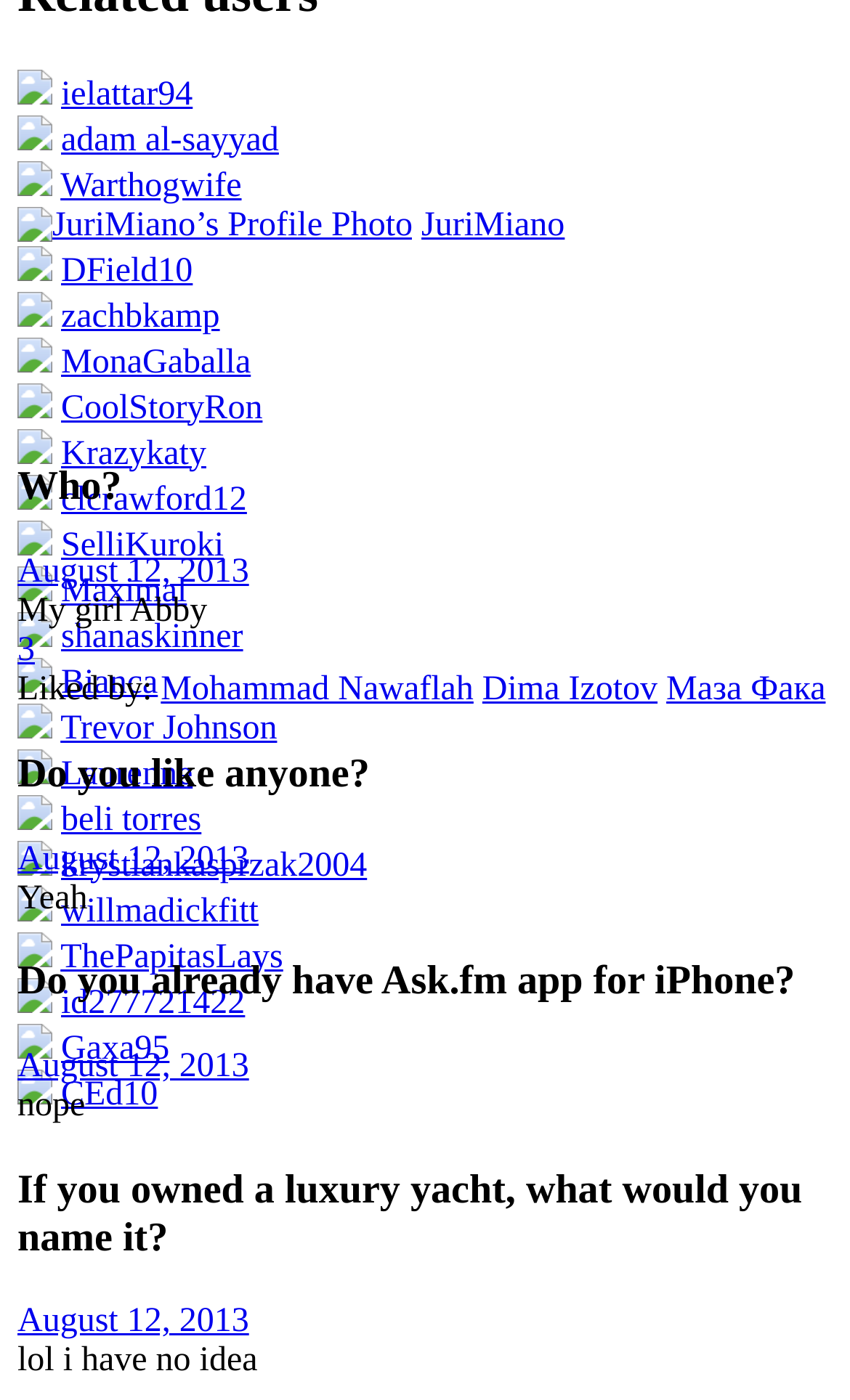Please examine the image and answer the question with a detailed explanation:
How many people liked the post?

The webpage shows two links with names, 'Mohammad Nawaflah' and 'Dima Izotov', which are likely the people who liked the post.